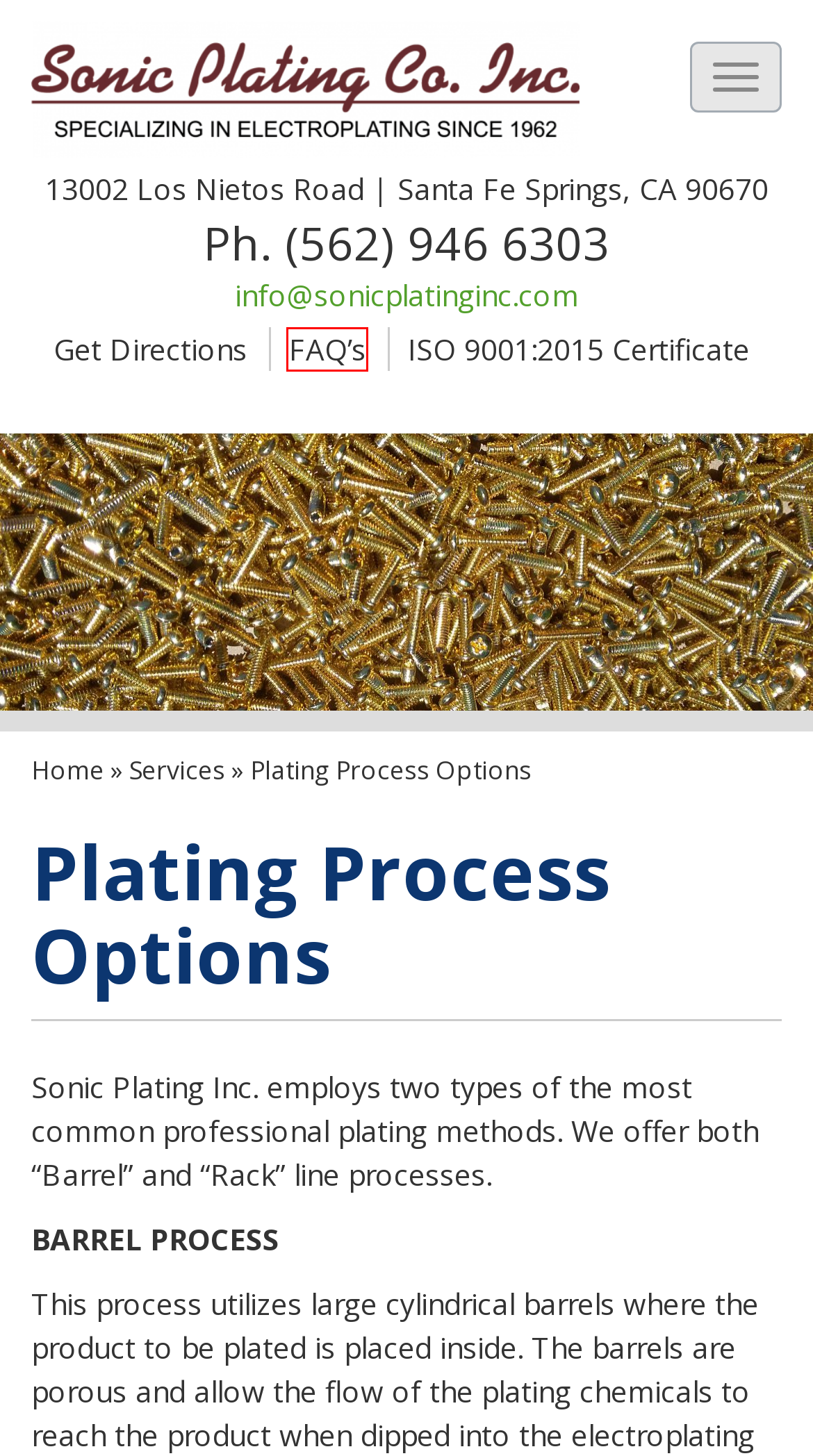Look at the given screenshot of a webpage with a red rectangle bounding box around a UI element. Pick the description that best matches the new webpage after clicking the element highlighted. The descriptions are:
A. Services - SonicPlatingInc.com
B. FAQ's - SonicPlatingInc.com
C. About Us - SonicPlatingInc.com
D. Environmental Responsibility - SonicPlatingInc.com
E. Finishing Types and Services - SonicPlatingInc.com
F. Hydrogen Embrittlement - SonicPlatingInc.com
G. WordPress, Web Design and Hosting of Quality Website
H. Home - SonicPlatingInc.com

B